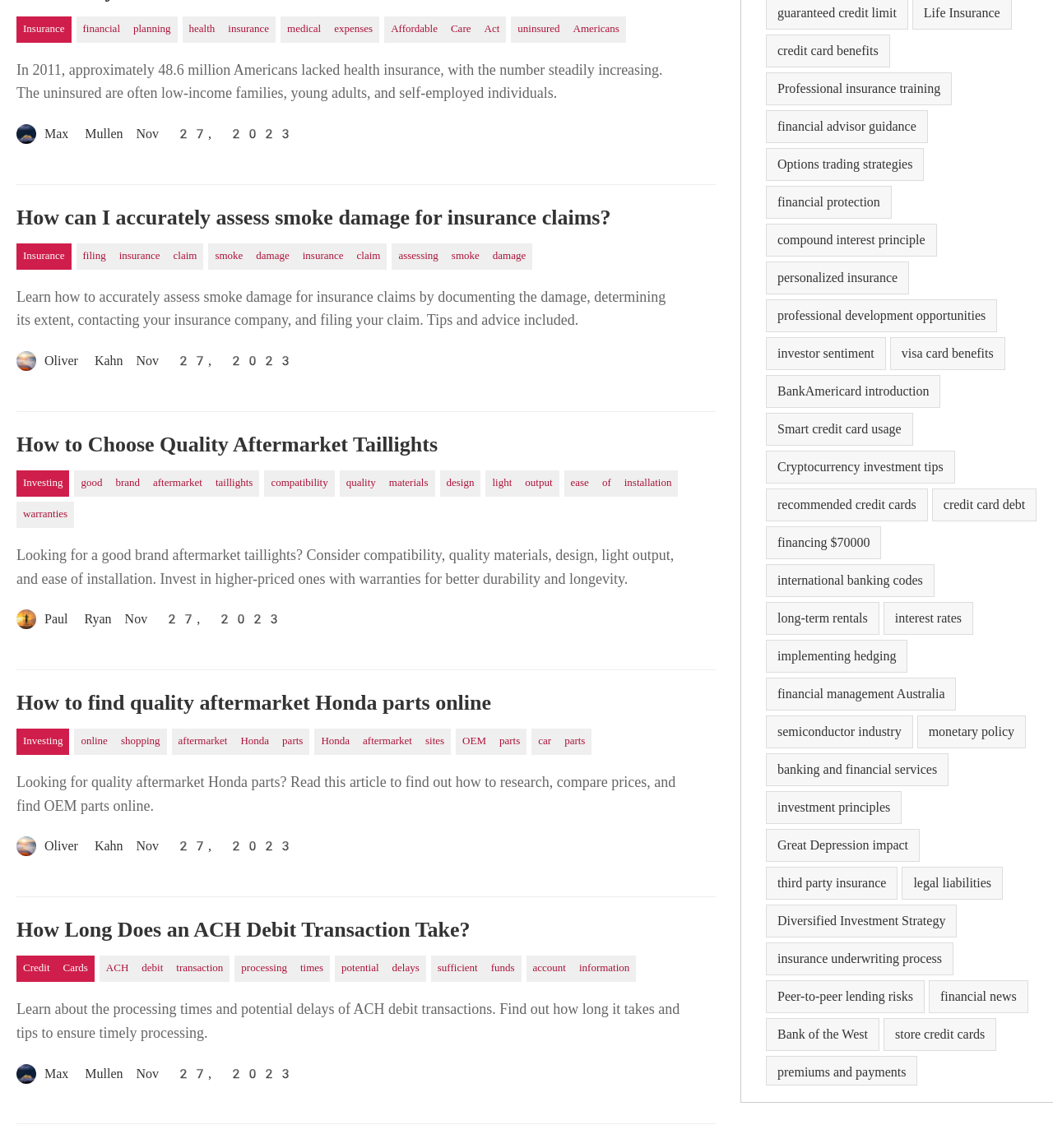Provide the bounding box coordinates of the area you need to click to execute the following instruction: "Click on 'Insurance'".

[0.016, 0.014, 0.068, 0.037]